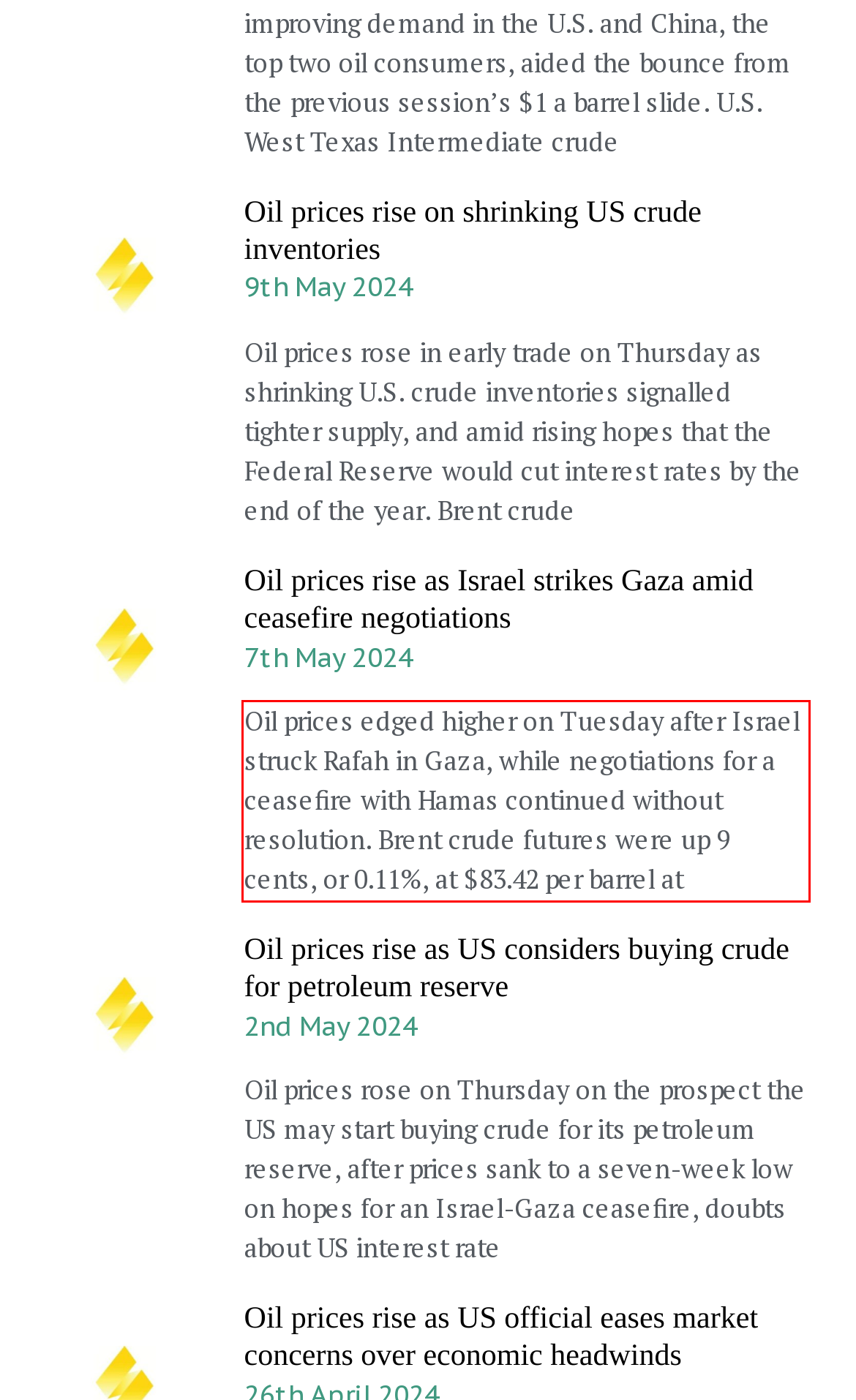Inspect the webpage screenshot that has a red bounding box and use OCR technology to read and display the text inside the red bounding box.

Oil prices edged higher on Tuesday after Israel struck Rafah in Gaza, while negotiations for a ceasefire with Hamas continued without resolution. Brent crude futures were up 9 cents, or 0.11%, at $83.42 per barrel at